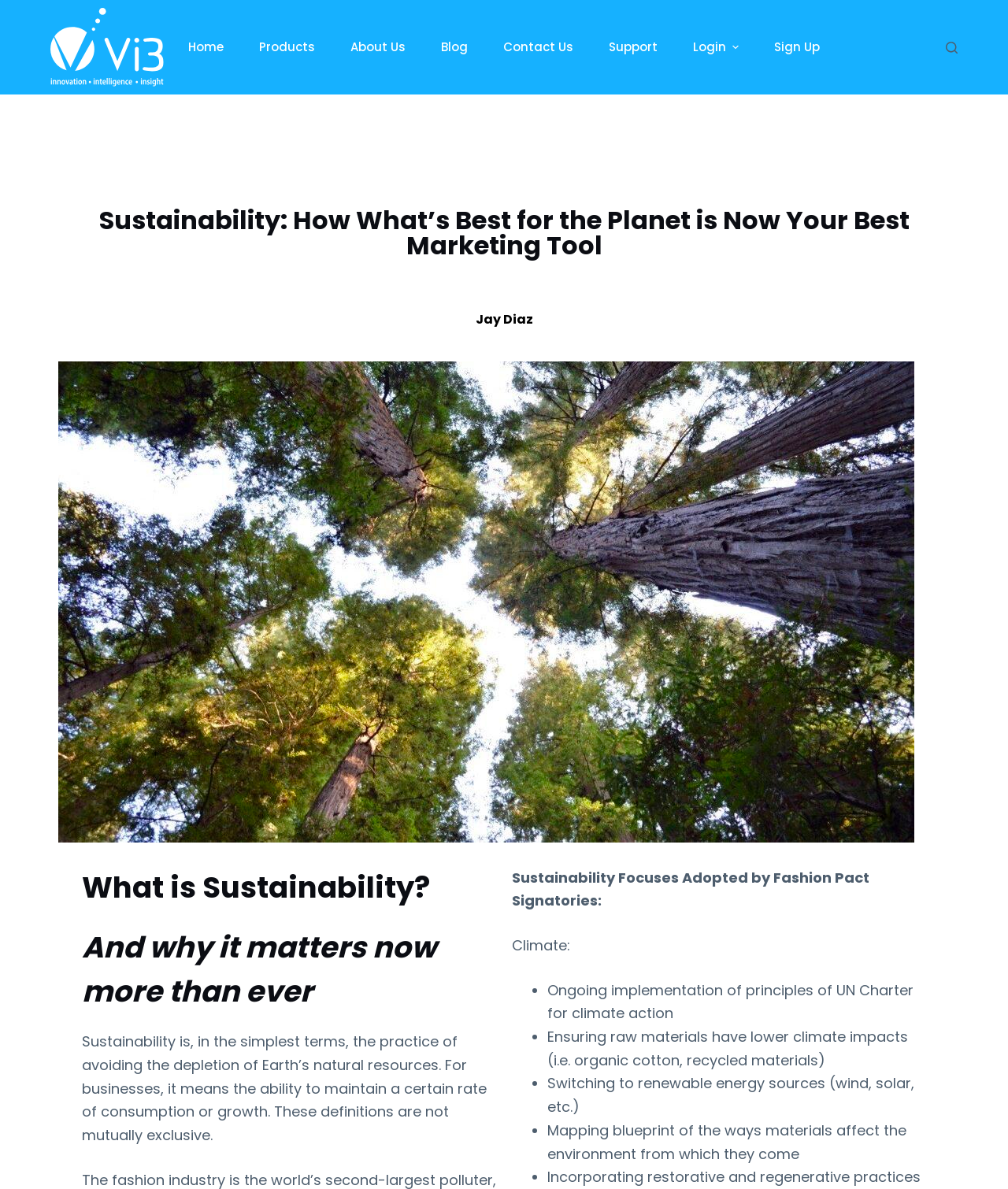Specify the bounding box coordinates of the region I need to click to perform the following instruction: "Navigate to the 'Home' page". The coordinates must be four float numbers in the range of 0 to 1, i.e., [left, top, right, bottom].

[0.187, 0.0, 0.239, 0.079]